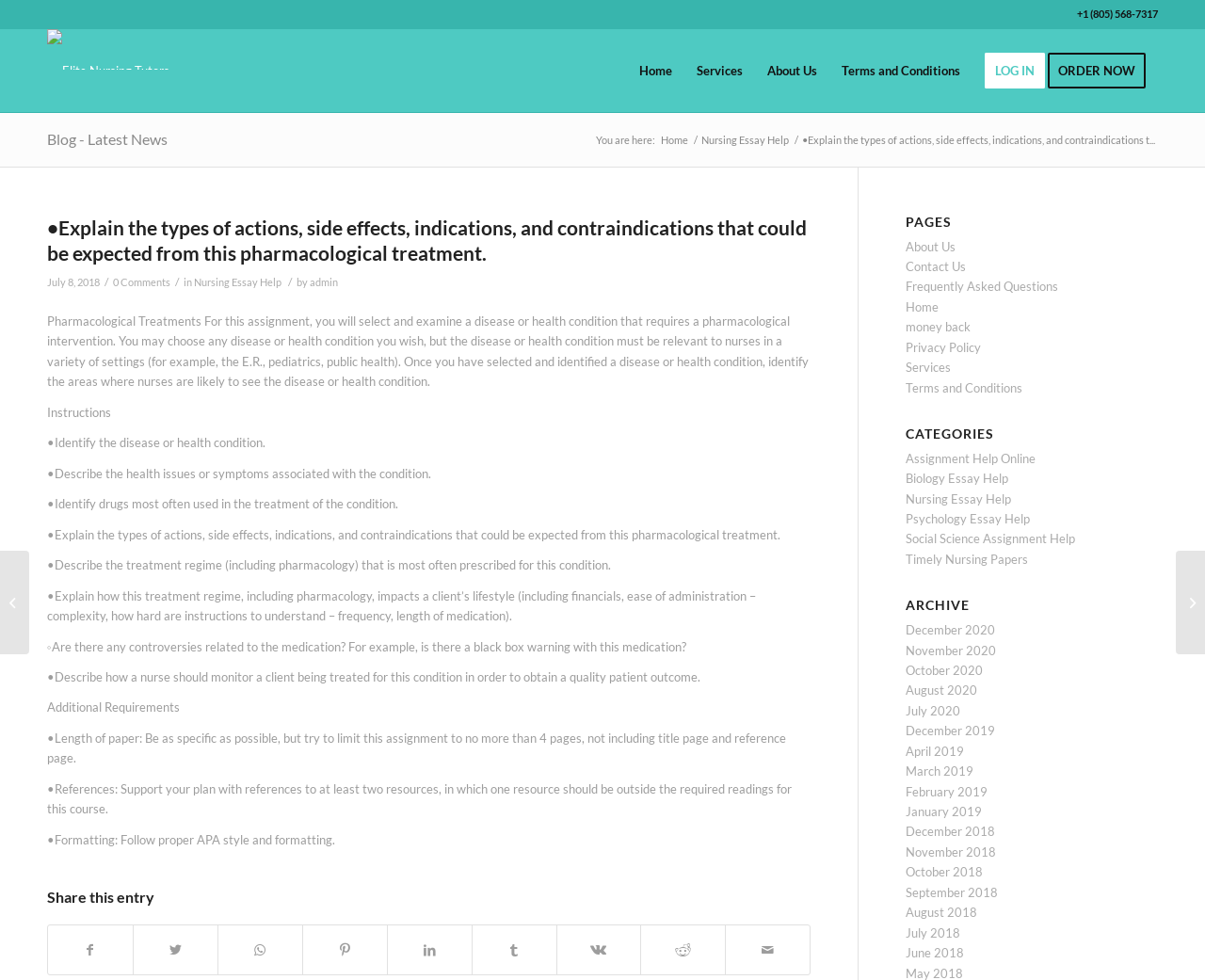Identify the bounding box coordinates for the region to click in order to carry out this instruction: "Call the phone number". Provide the coordinates using four float numbers between 0 and 1, formatted as [left, top, right, bottom].

[0.894, 0.008, 0.961, 0.02]